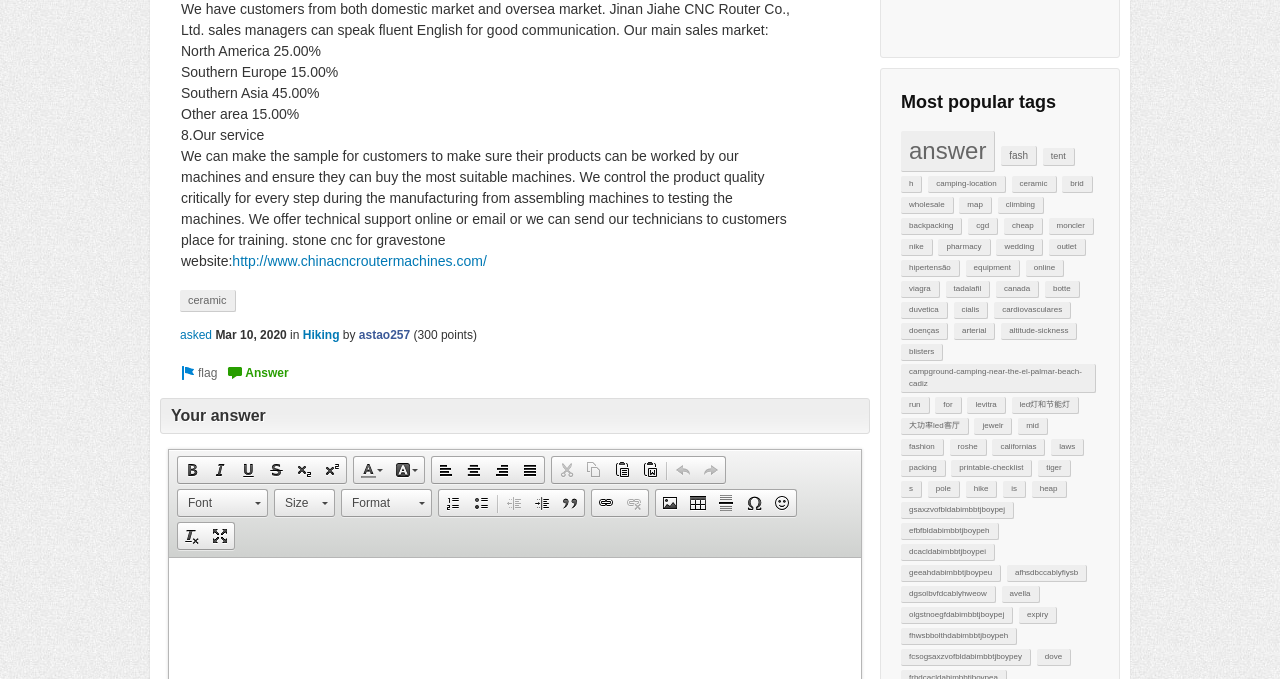Find the bounding box coordinates of the clickable area required to complete the following action: "click on the 'ceramic' link".

[0.141, 0.427, 0.184, 0.459]